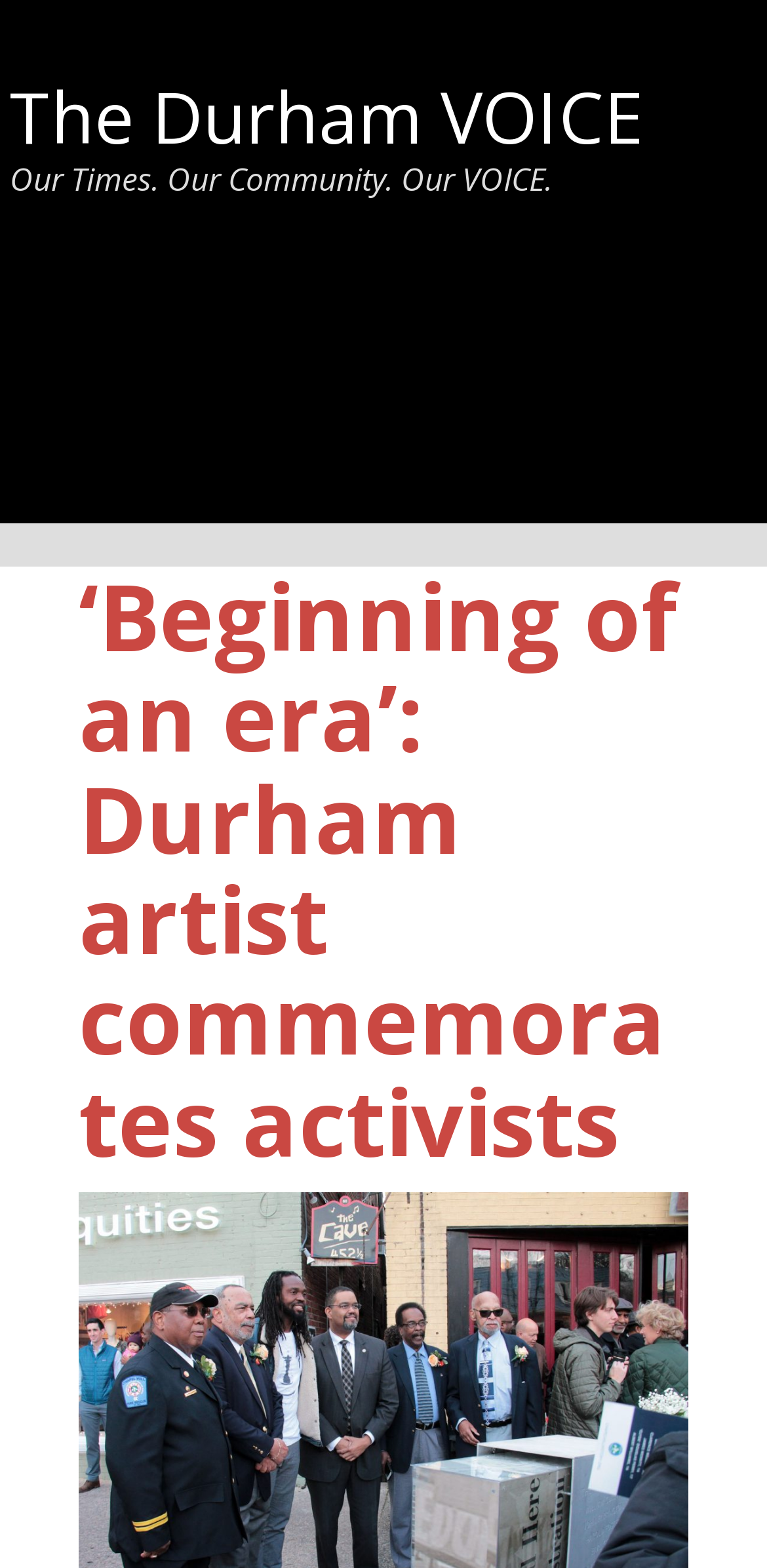Give a detailed explanation of the elements present on the webpage.

The webpage appears to be an article page from The Durham VOICE, a community-focused publication. At the top, there is a heading that reads "The Durham VOICE Our Times. Our Community. Our VOICE." with a link to the publication's name. 

Below this heading, there is a search button located at the top right corner, accompanied by a "Toggle navigation" button to the left. 

The main content of the page is a news article with a heading that reads "‘Beginning of an era’: Durham artist commemorates activists". This heading takes up a significant portion of the page, spanning from the left to the right side. There is also an empty textbox above the article heading, which may be used for input or search purposes.